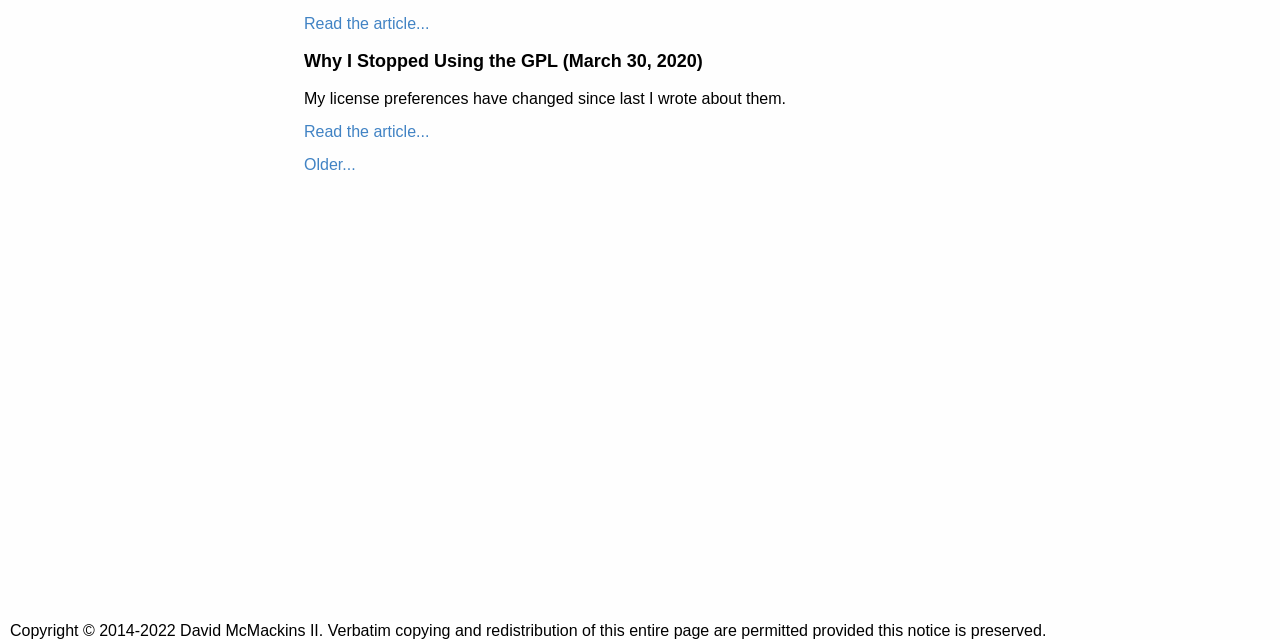Based on the element description "Read the article...", predict the bounding box coordinates of the UI element.

[0.238, 0.024, 0.335, 0.05]